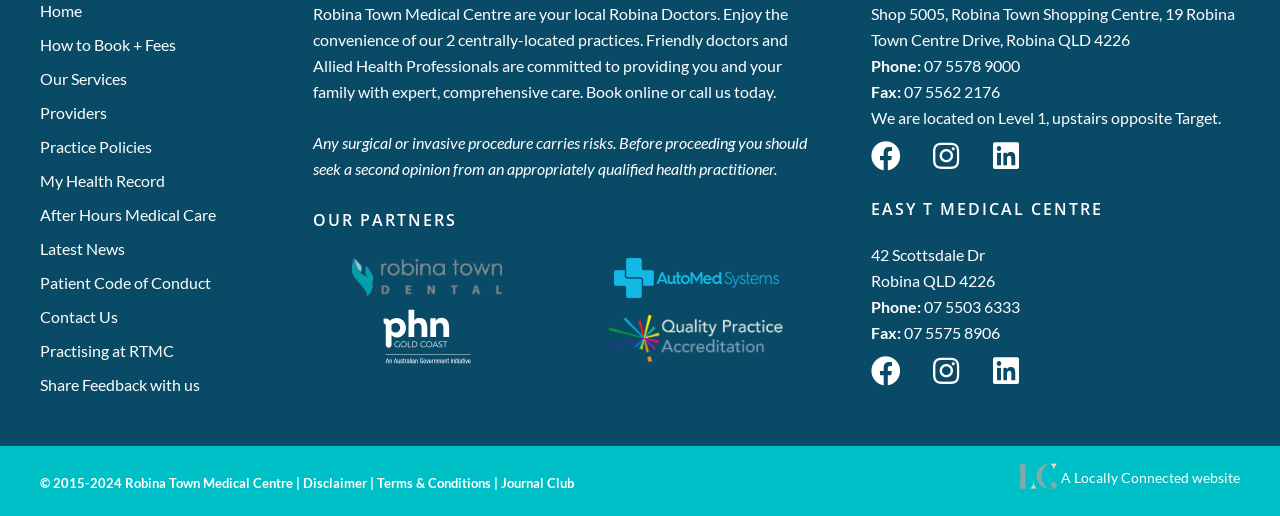Please answer the following question using a single word or phrase: What is the phone number for the Robina Town Shopping Centre location?

07 5578 9000